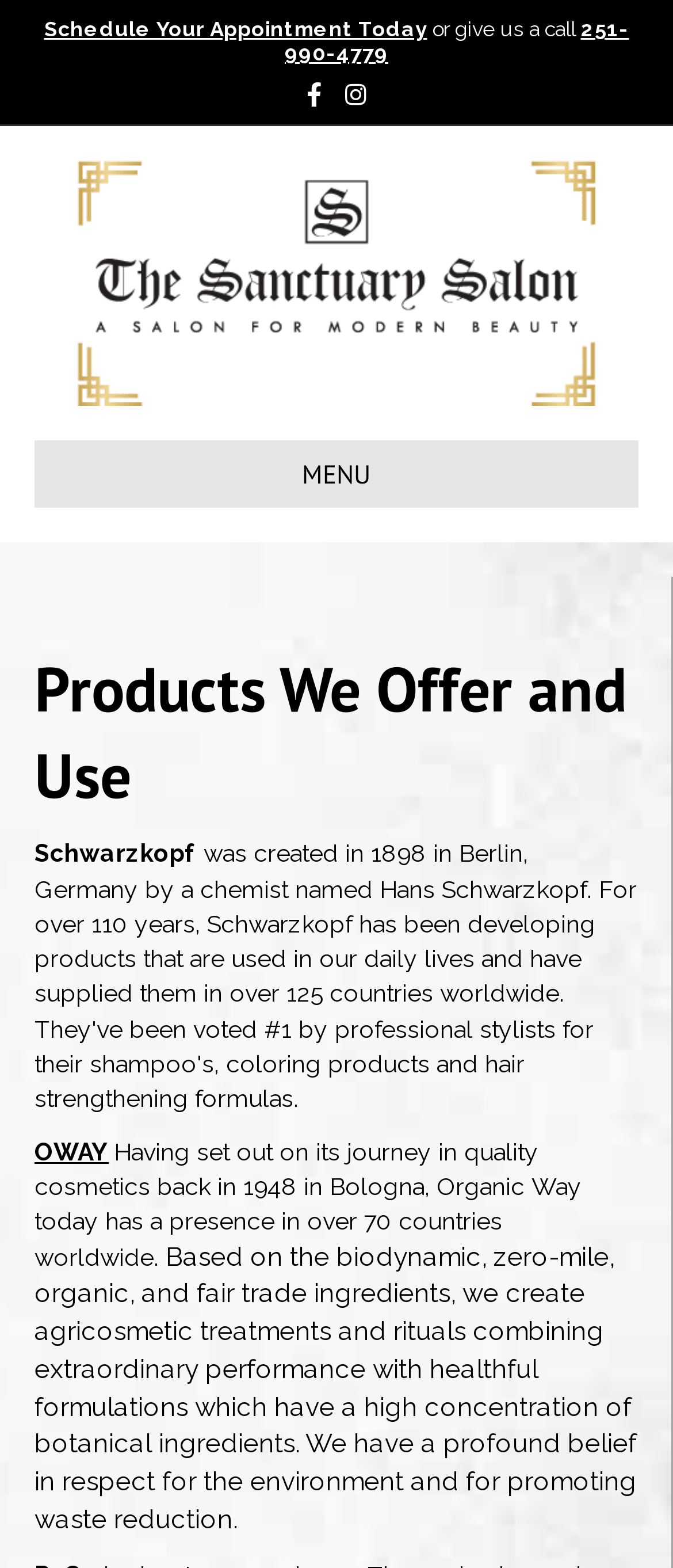Extract the bounding box of the UI element described as: "alt="The Sanctuary Salon"".

[0.115, 0.17, 0.885, 0.188]